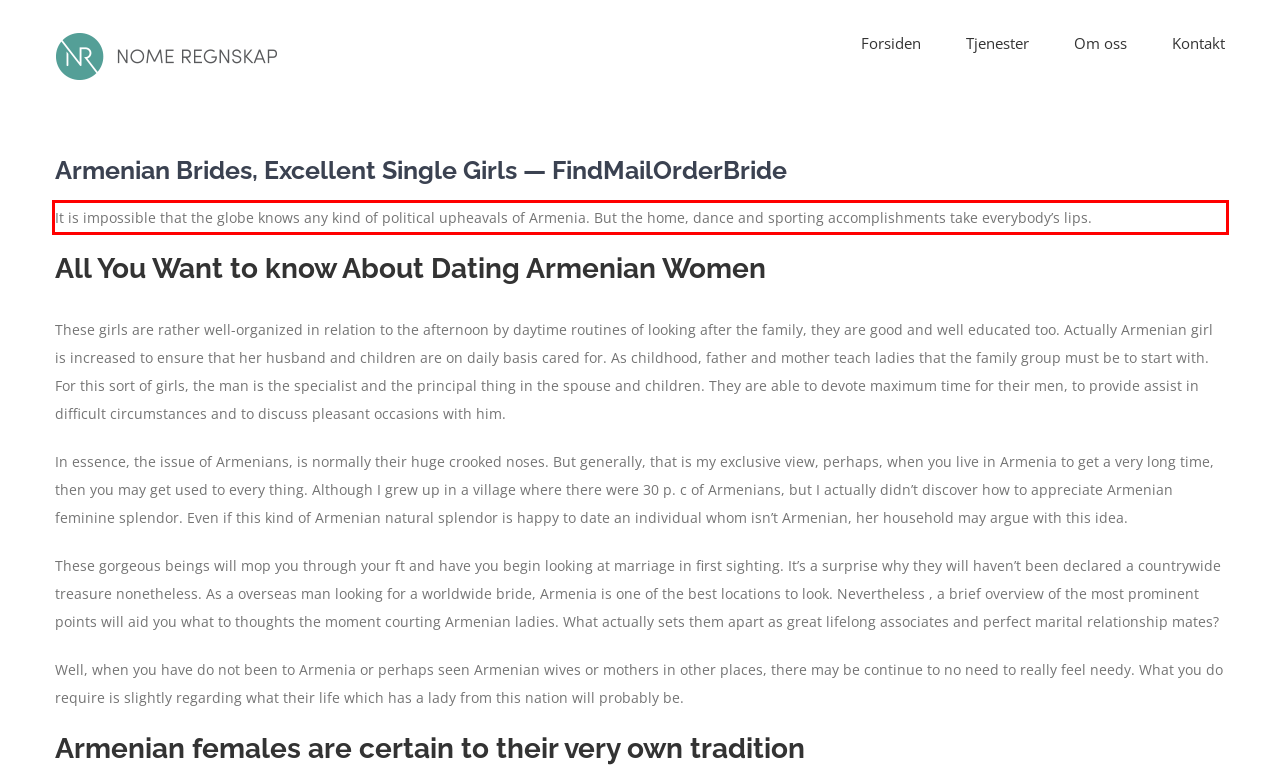You are provided with a screenshot of a webpage containing a red bounding box. Please extract the text enclosed by this red bounding box.

It is impossible that the globe knows any kind of political upheavals of Armenia. But the home, dance and sporting accomplishments take everybody’s lips.